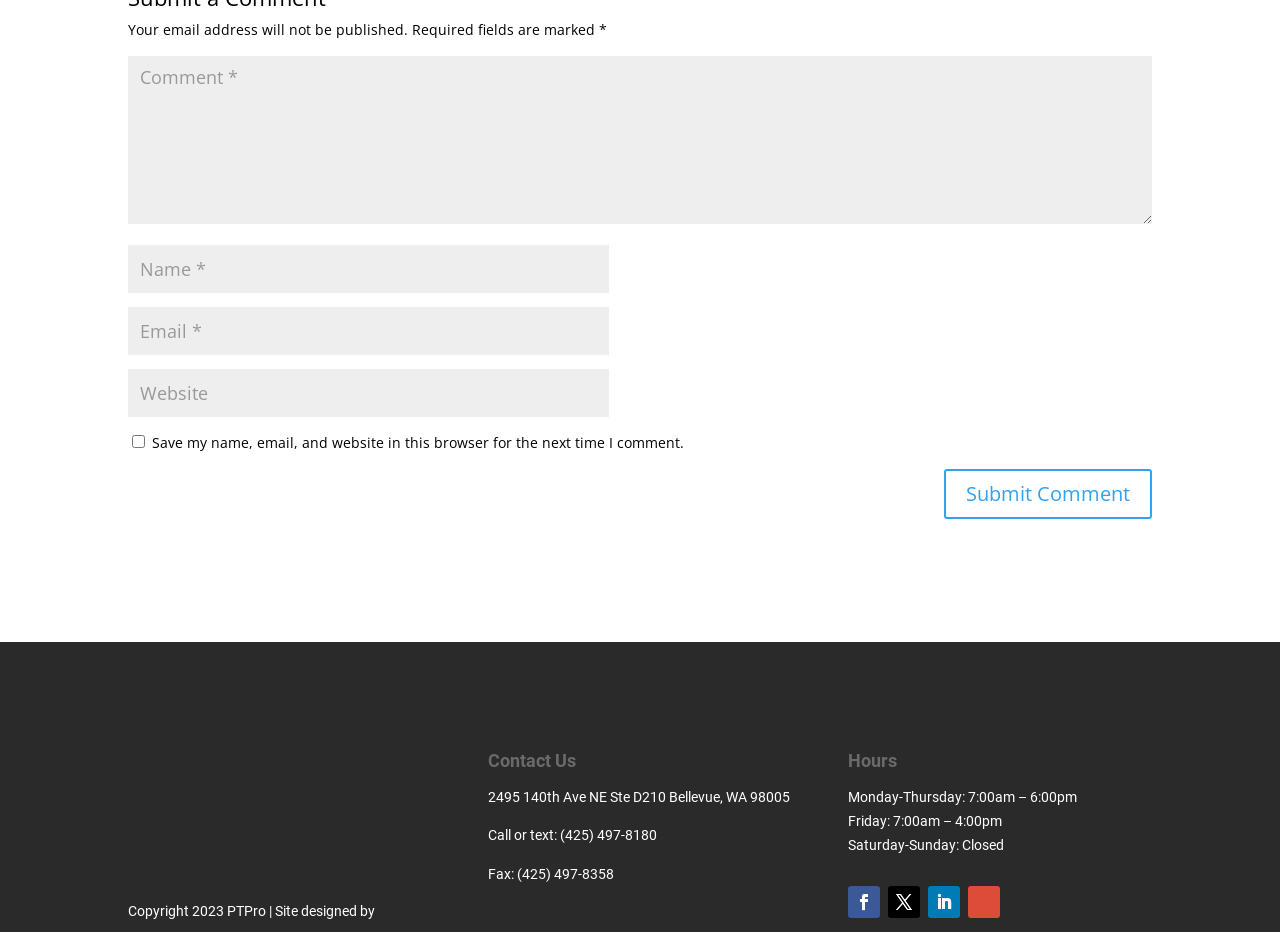What is the purpose of the 'Submit Comment' button?
Refer to the image and provide a thorough answer to the question.

The 'Submit Comment' button is located below the comment textbox and is likely used to submit the comment to the website, as indicated by its label and position on the webpage.